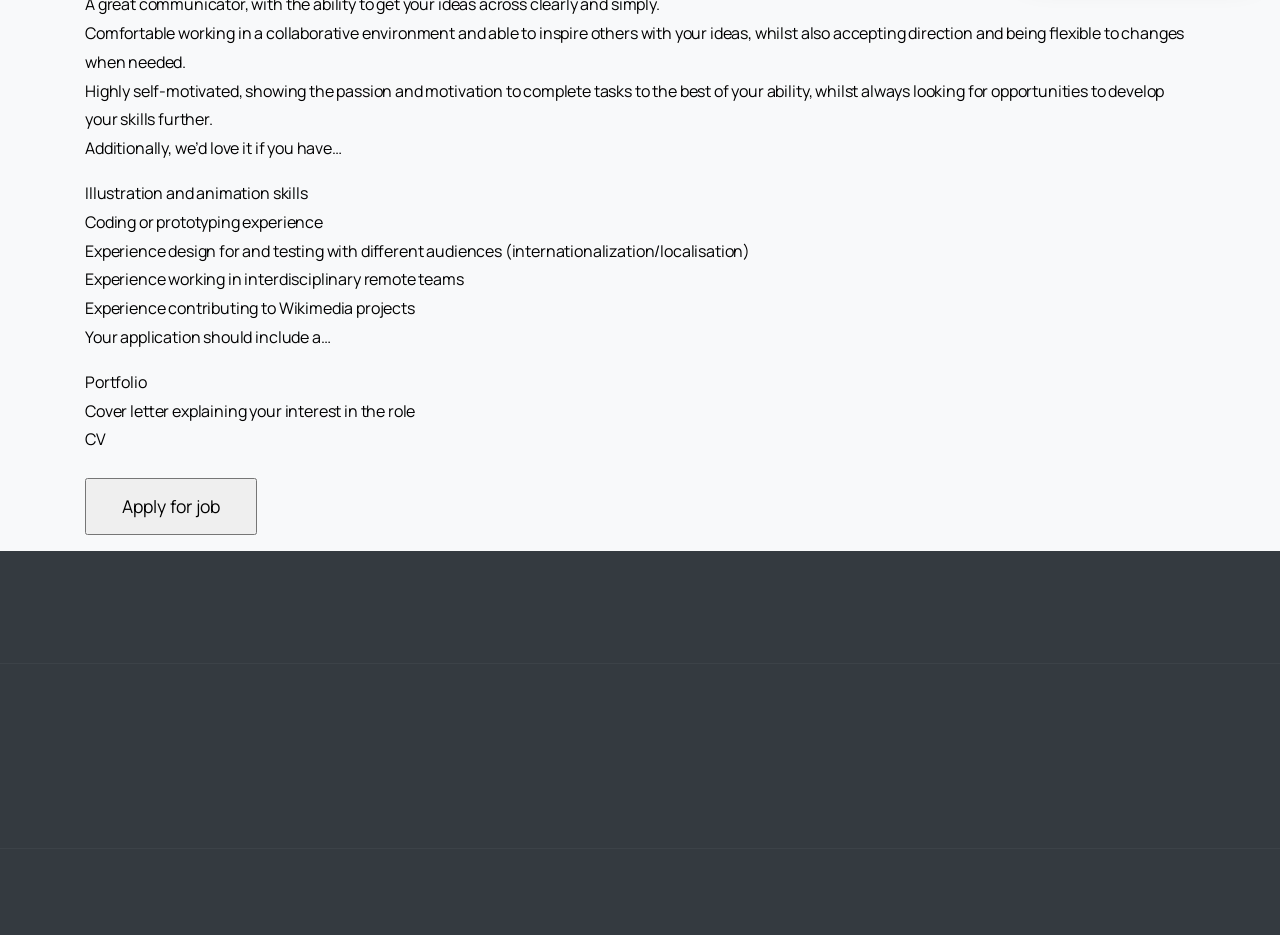How can I contact the company?
Based on the screenshot, provide a one-word or short-phrase response.

Contact us link